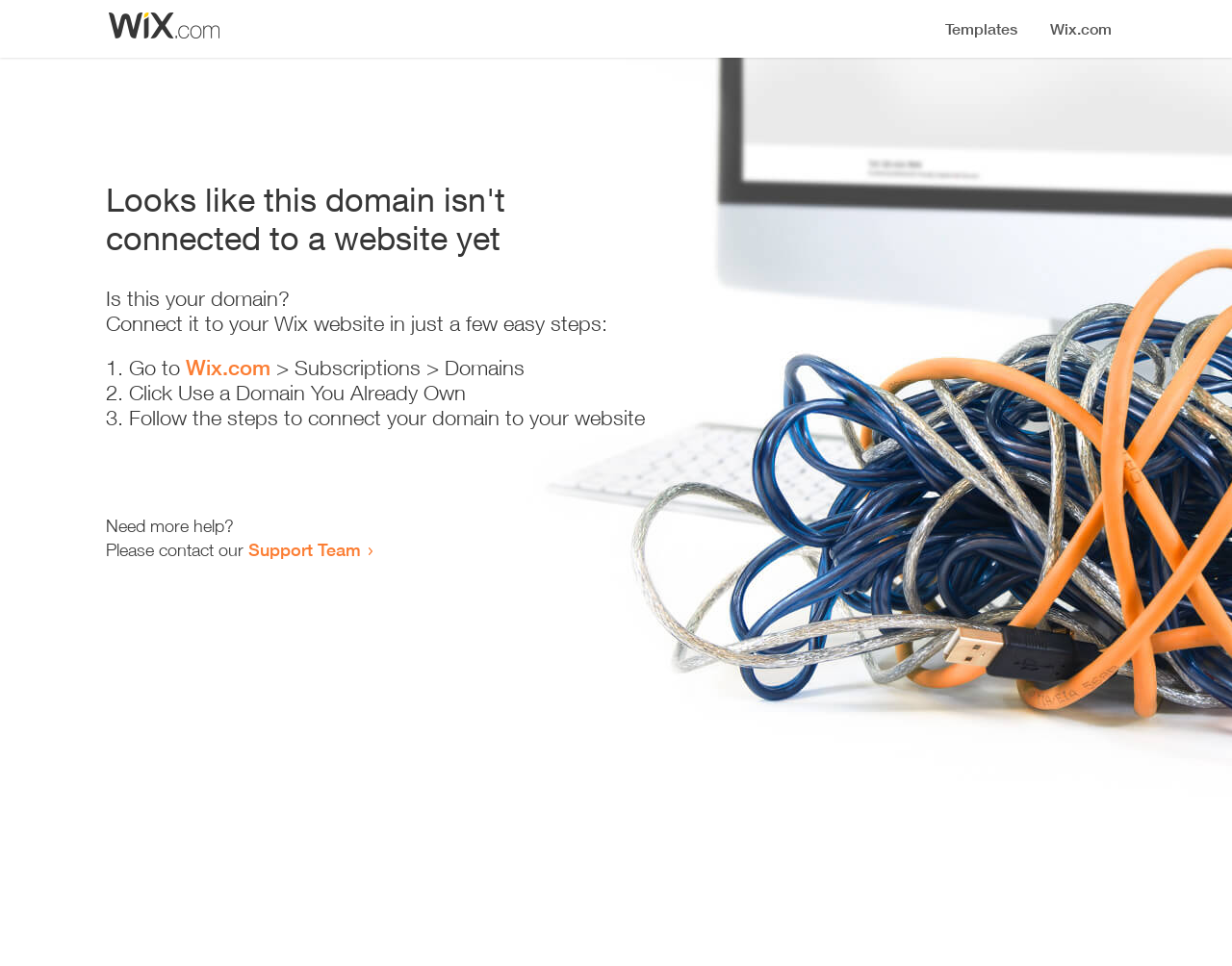Bounding box coordinates are specified in the format (top-left x, top-left y, bottom-right x, bottom-right y). All values are floating point numbers bounded between 0 and 1. Please provide the bounding box coordinate of the region this sentence describes: Wix.com

[0.151, 0.368, 0.22, 0.393]